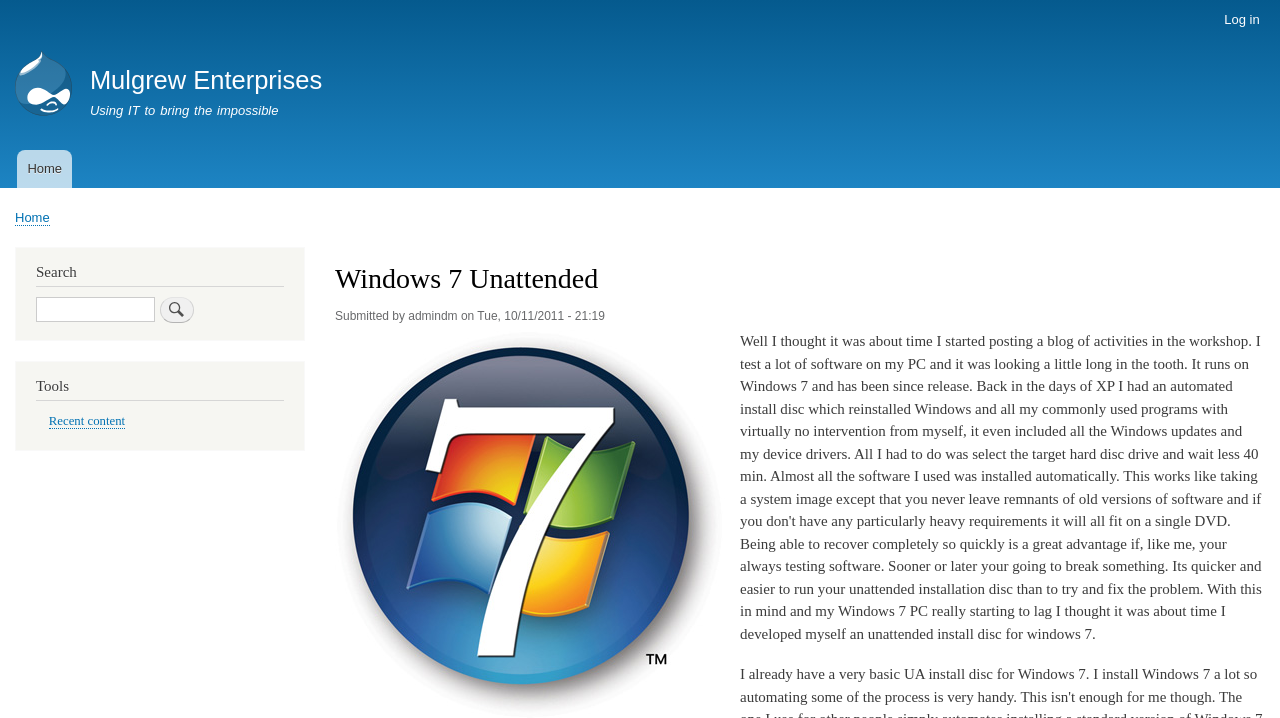Locate the primary headline on the webpage and provide its text.

Windows 7 Unattended